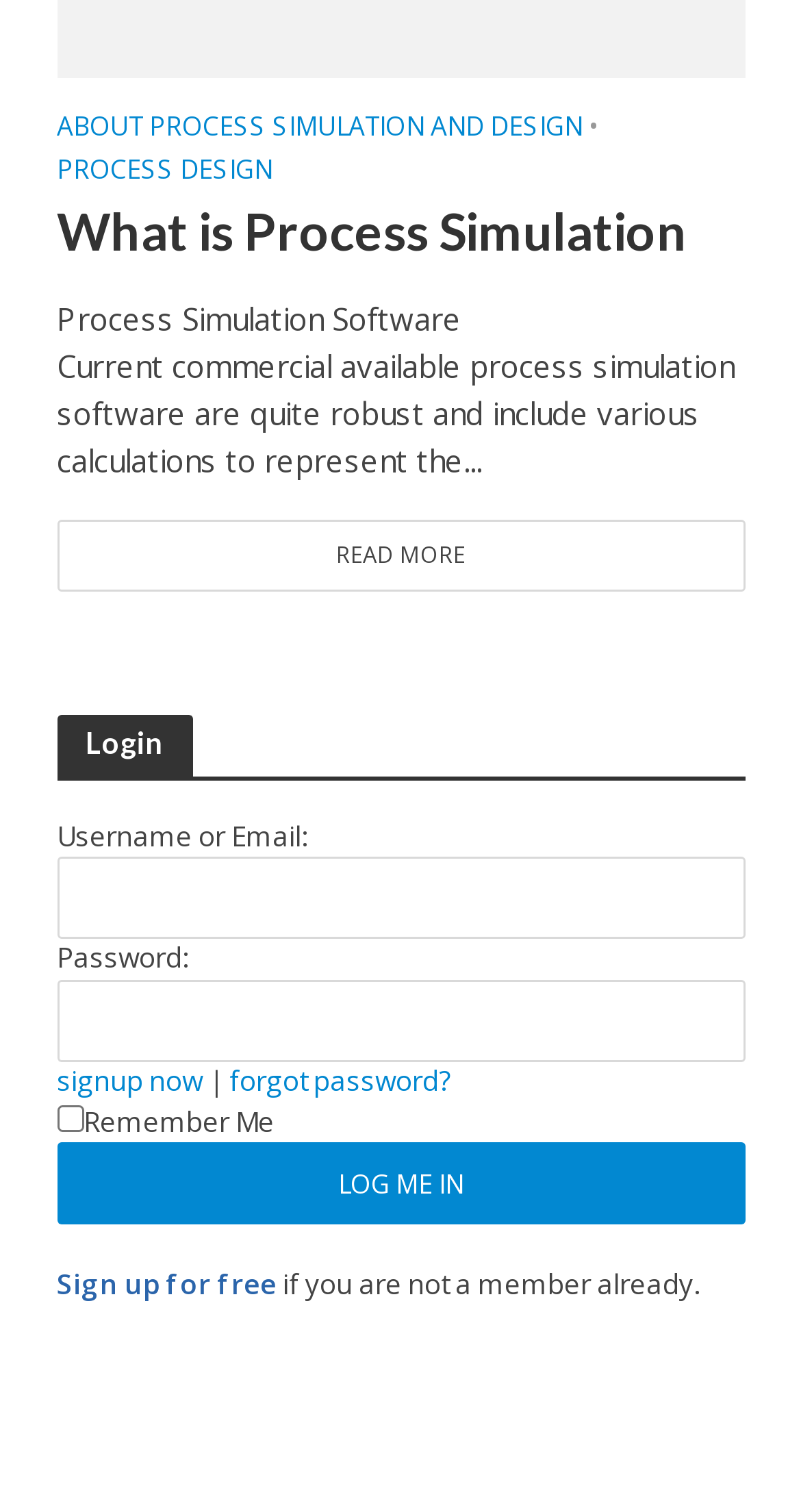Provide the bounding box coordinates of the HTML element described as: "value="Log Me In"". The bounding box coordinates should be four float numbers between 0 and 1, i.e., [left, top, right, bottom].

[0.071, 0.756, 0.929, 0.81]